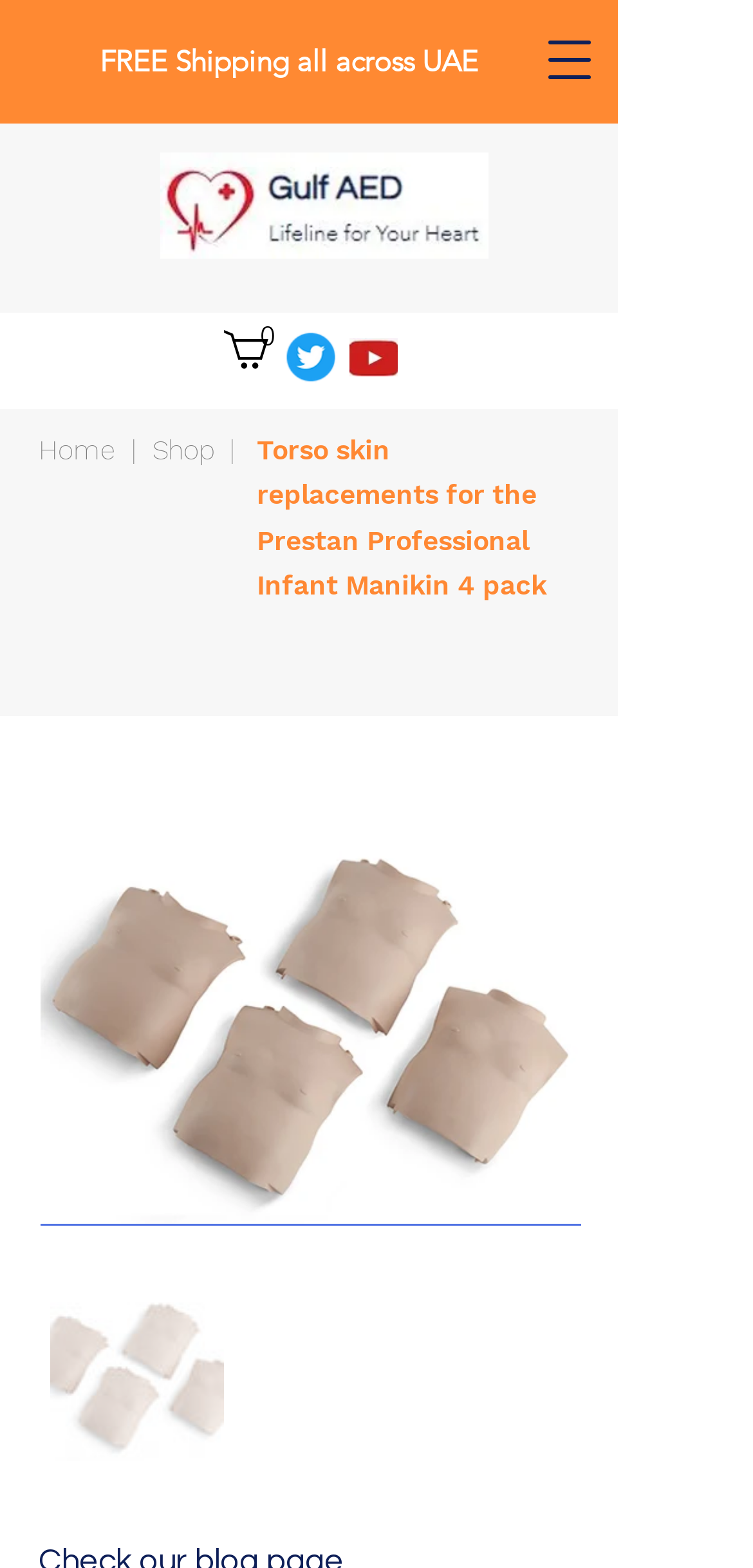Answer the question with a brief word or phrase:
What is the logo image filename?

gulfAED.JPG